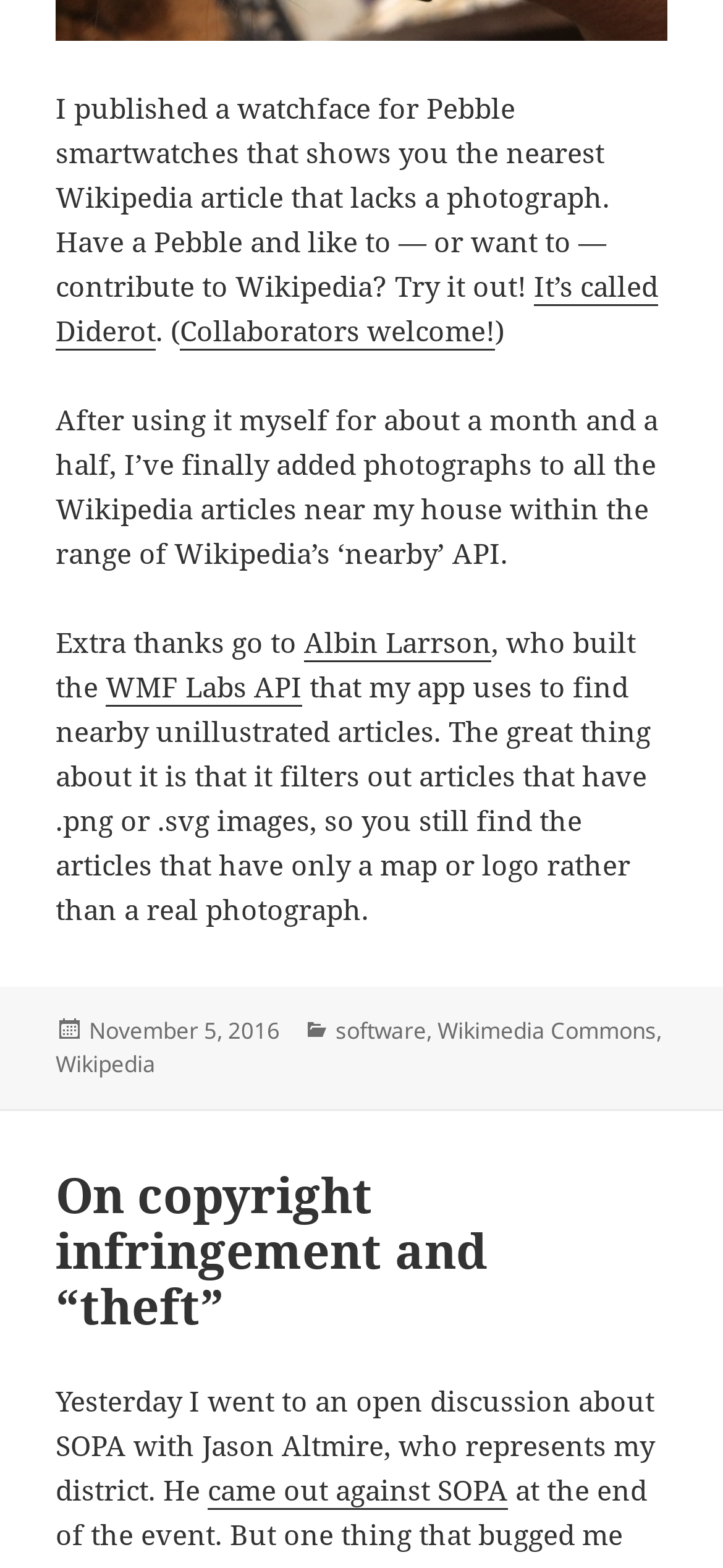Provide the bounding box coordinates of the HTML element described by the text: "It’s called Diderot". The coordinates should be in the format [left, top, right, bottom] with values between 0 and 1.

[0.077, 0.17, 0.91, 0.223]